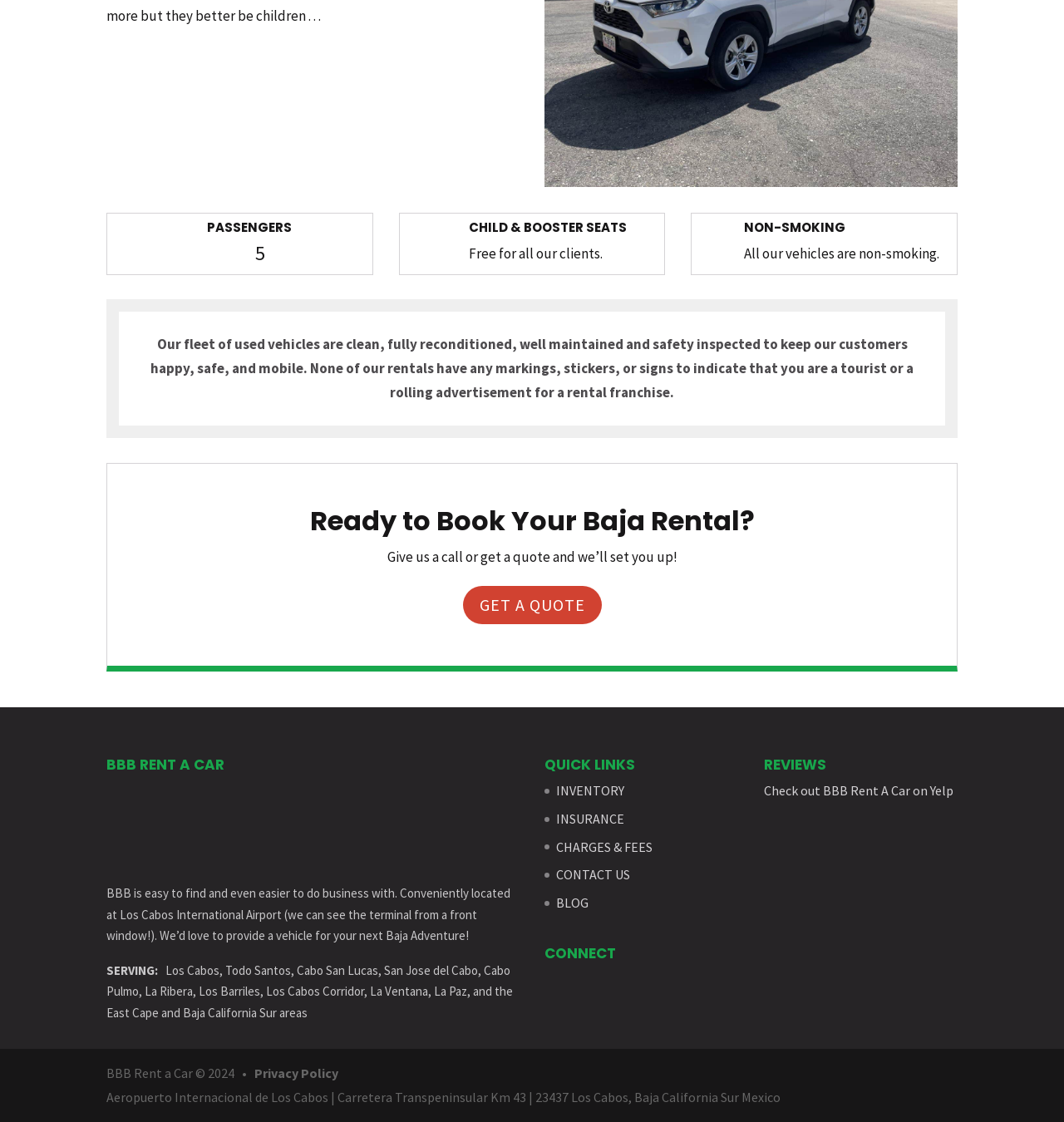Please find and report the bounding box coordinates of the element to click in order to perform the following action: "View inventory". The coordinates should be expressed as four float numbers between 0 and 1, in the format [left, top, right, bottom].

[0.523, 0.697, 0.587, 0.712]